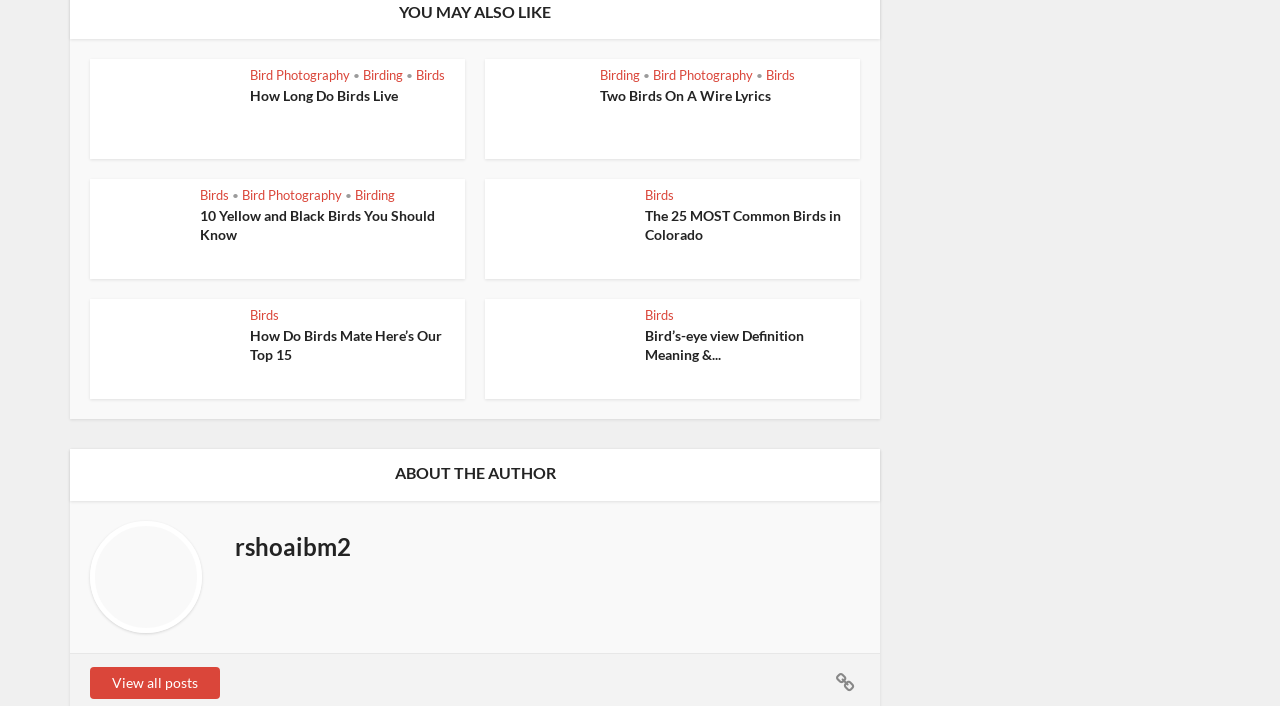How many articles are on this webpage? Refer to the image and provide a one-word or short phrase answer.

6